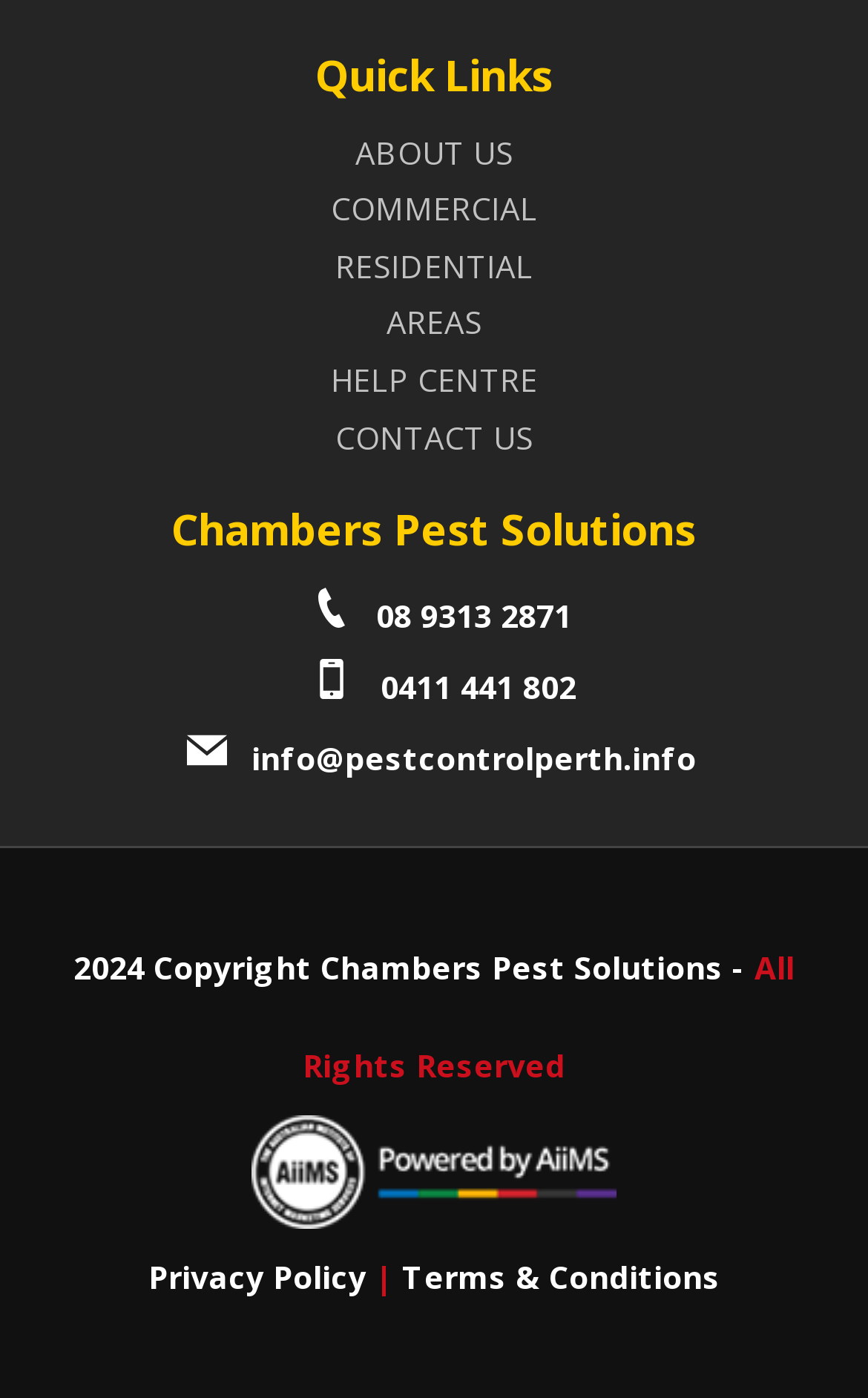Determine the bounding box coordinates of the UI element described by: "Privacy Policy".

[0.171, 0.898, 0.422, 0.928]